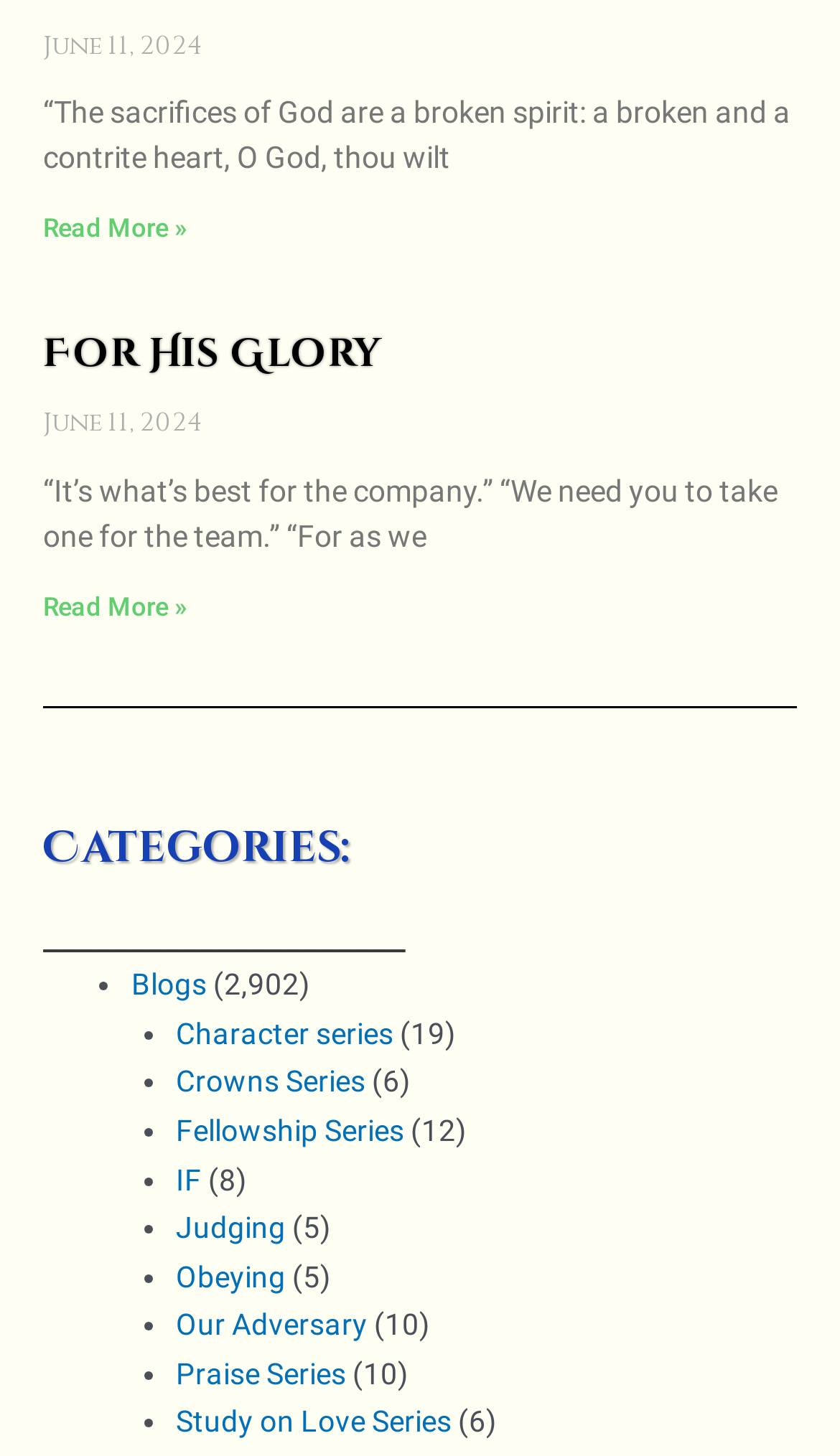Using floating point numbers between 0 and 1, provide the bounding box coordinates in the format (top-left x, top-left y, bottom-right x, bottom-right y). Locate the UI element described here: Blogs

[0.156, 0.664, 0.246, 0.688]